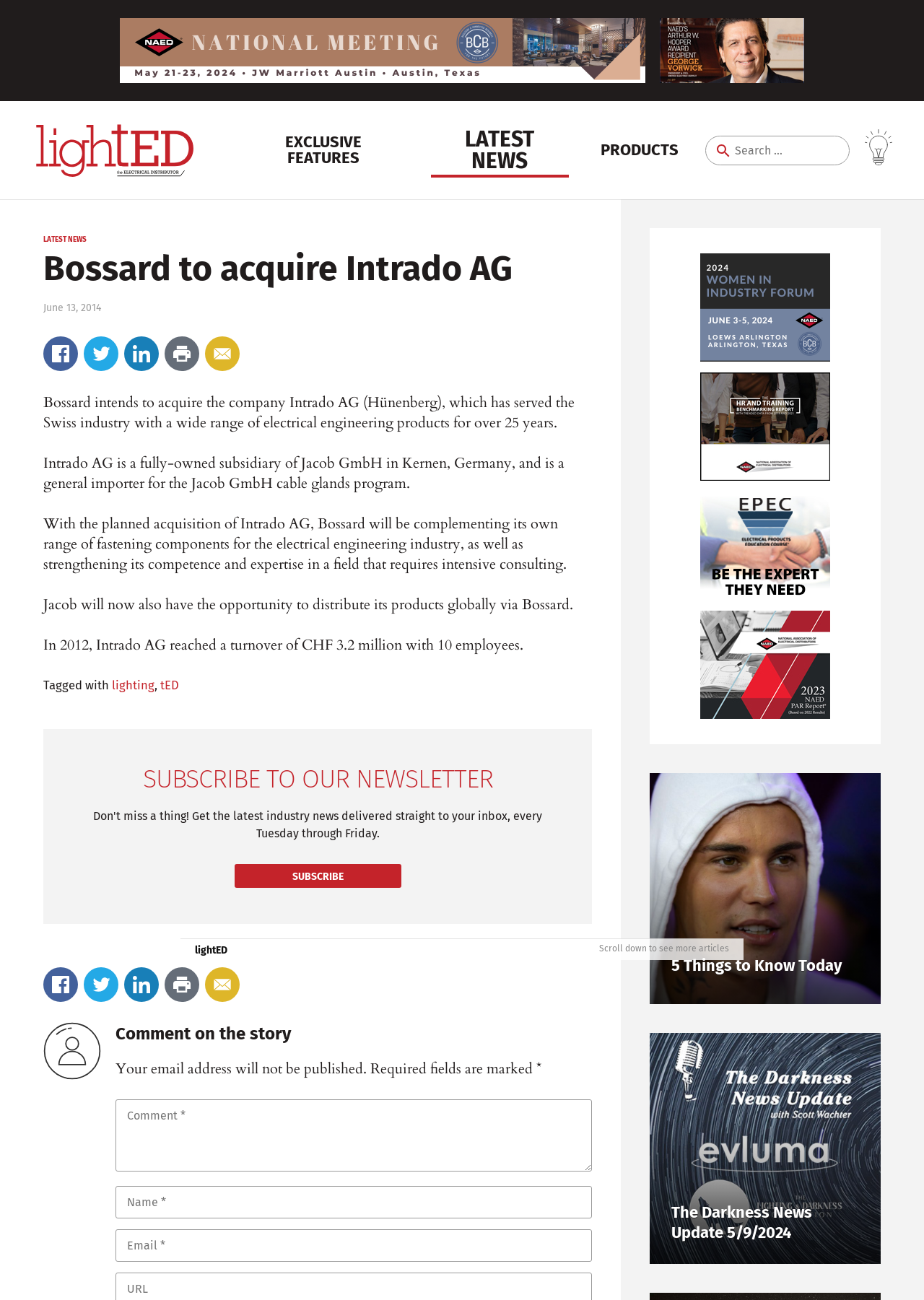How many employees did Intrado AG have in 2012?
Can you offer a detailed and complete answer to this question?

According to the article, 'In 2012, Intrado AG reached a turnover of CHF 3.2 million with 10 employees.' Therefore, Intrado AG had 10 employees in 2012.